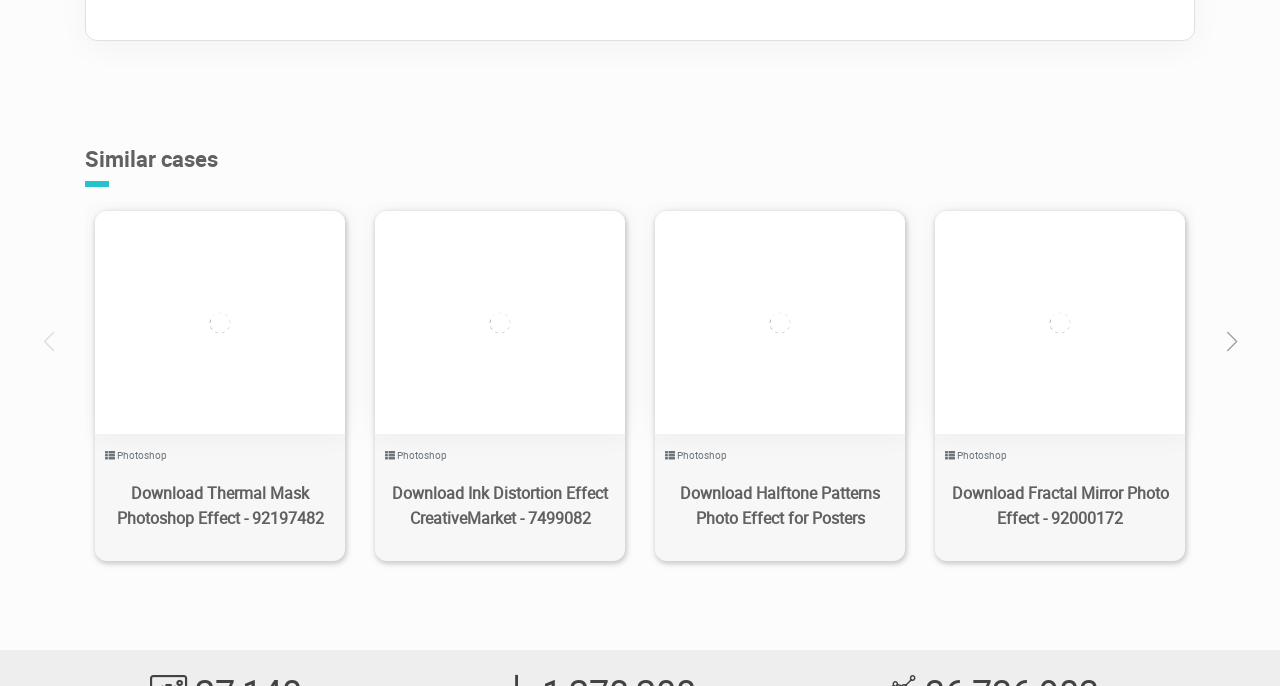Find the bounding box coordinates of the area to click in order to follow the instruction: "Go to next slide".

[0.952, 0.466, 0.973, 0.53]